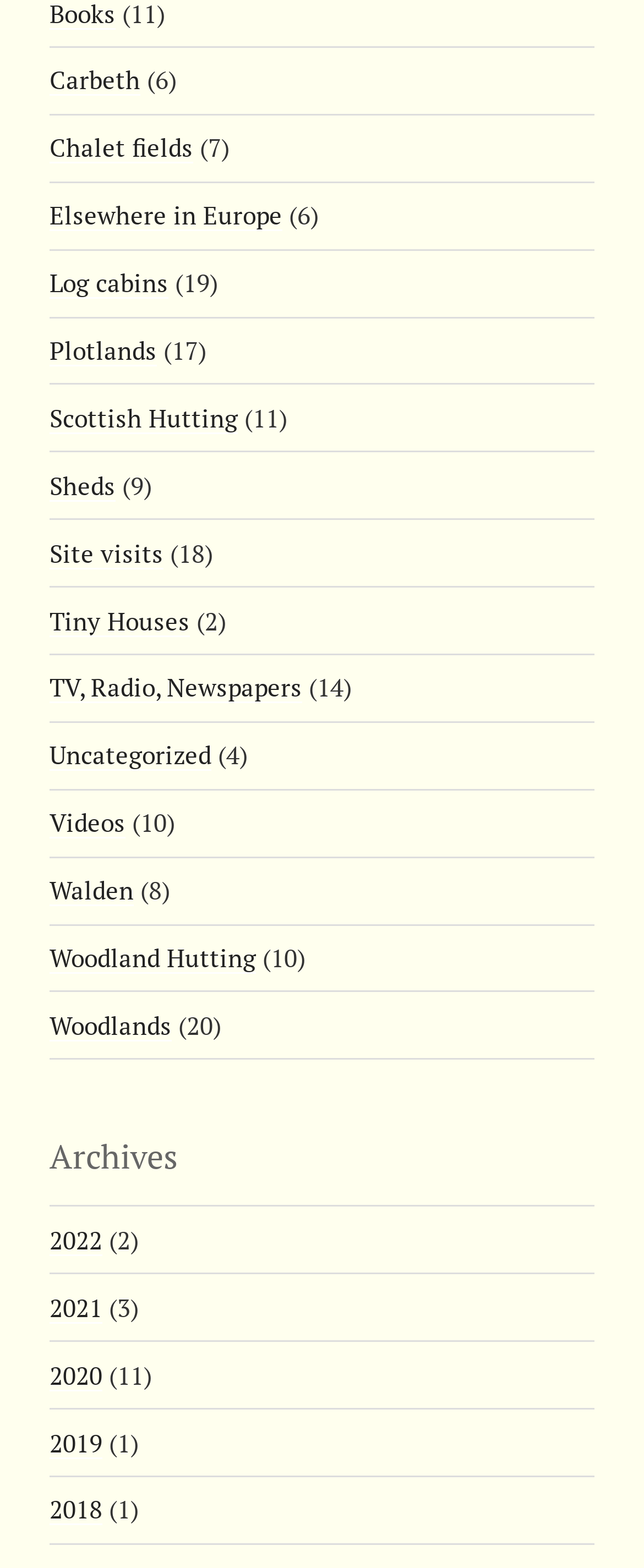What is the purpose of the numbers in parentheses on the webpage?
Utilize the image to construct a detailed and well-explained answer.

The numbers in parentheses, such as '(2)', '(3)', '(11)', etc., appear to be counts of posts or articles related to each link or category. This is inferred from the context of the webpage, which appears to be a blog or article archive, and the numbers are likely indicating the number of posts or articles in each category.